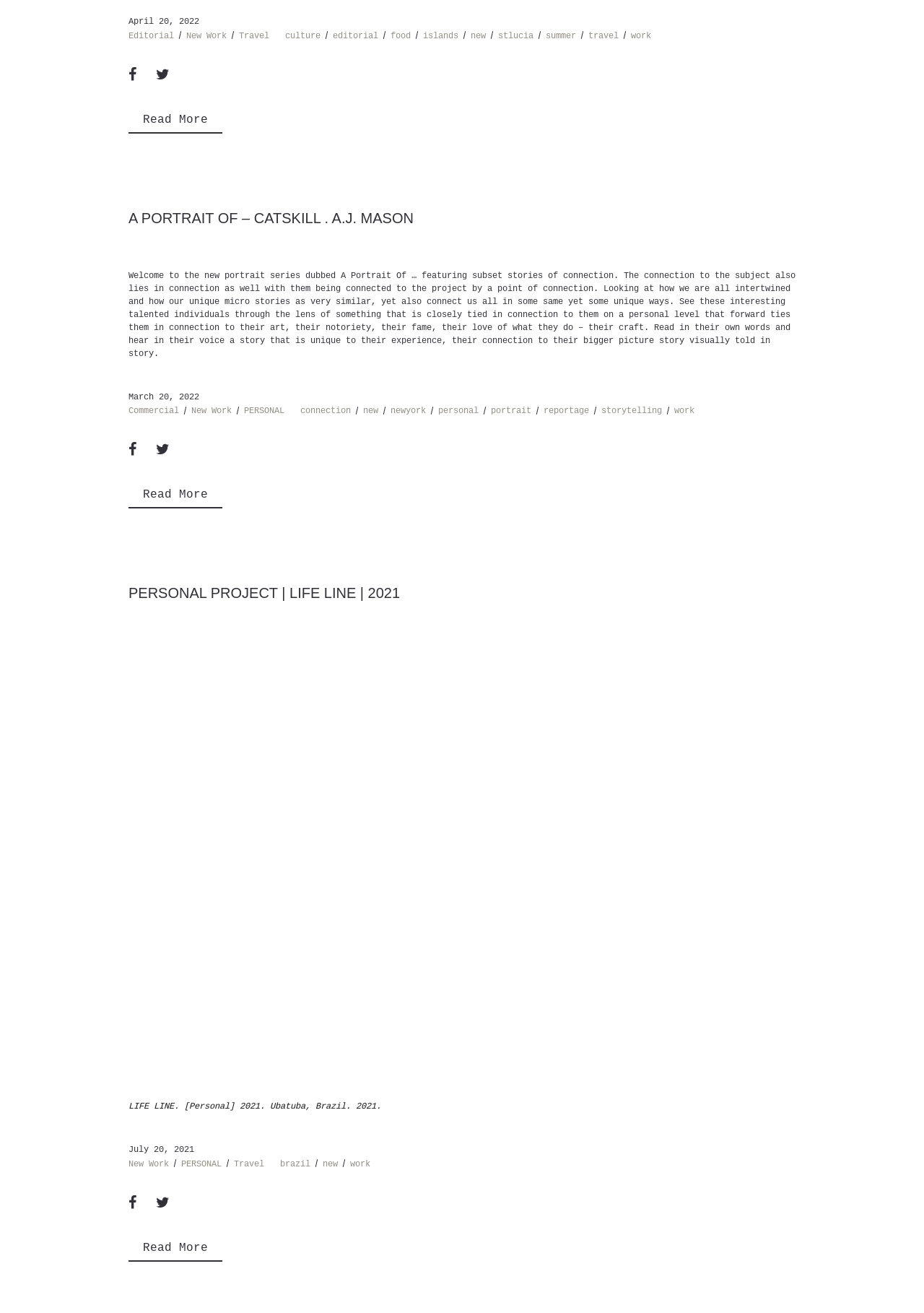What is the purpose of the 'Read More' links?
Answer the question with a single word or phrase by looking at the picture.

To read more about the articles